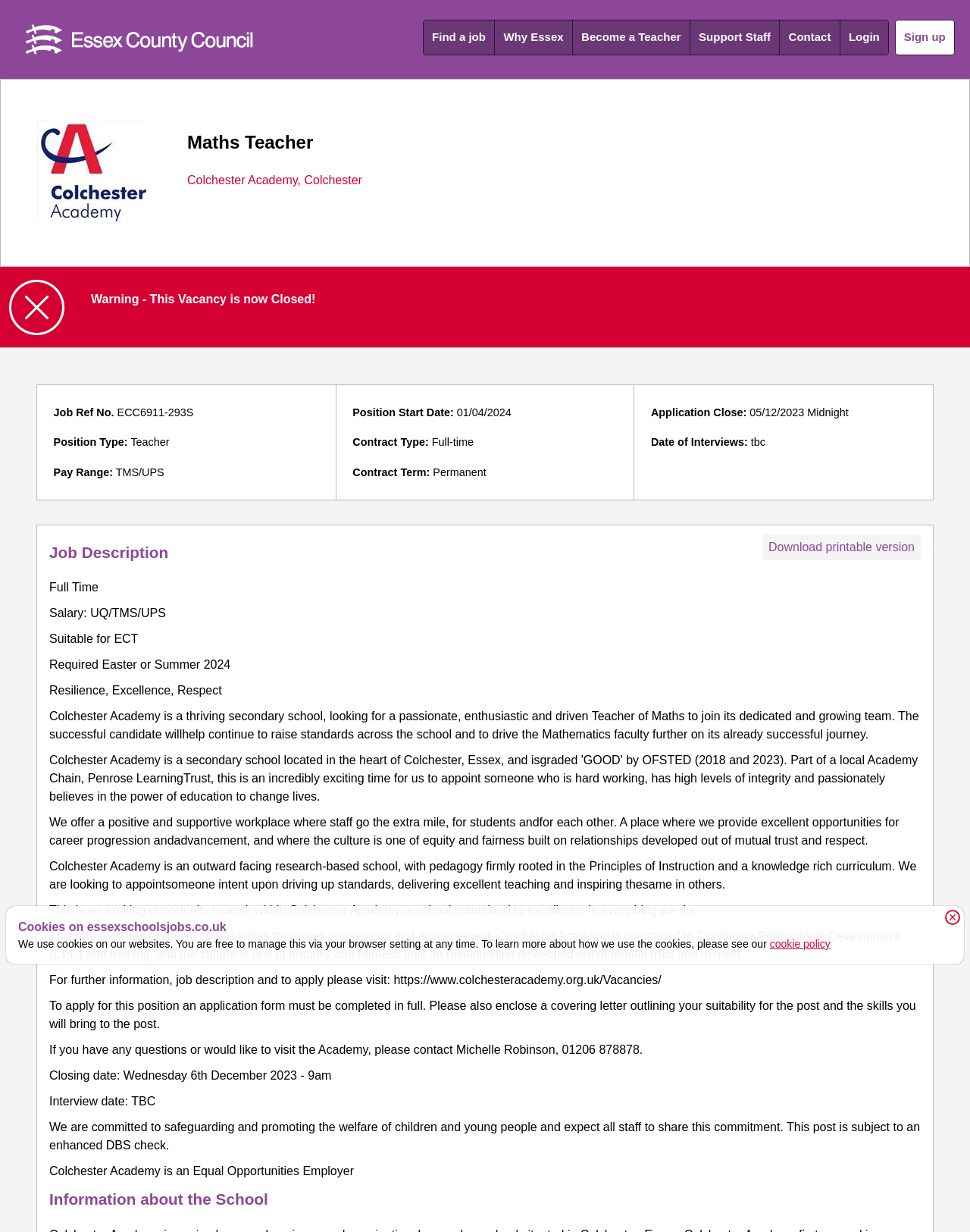What is the name of the school?
Please answer the question as detailed as possible based on the image.

The name of the school can be determined by looking at the image 'Colchester Academy school crest.' and the text 'Colchester Academy, Colchester' on the webpage, which suggests that the school is Colchester Academy.